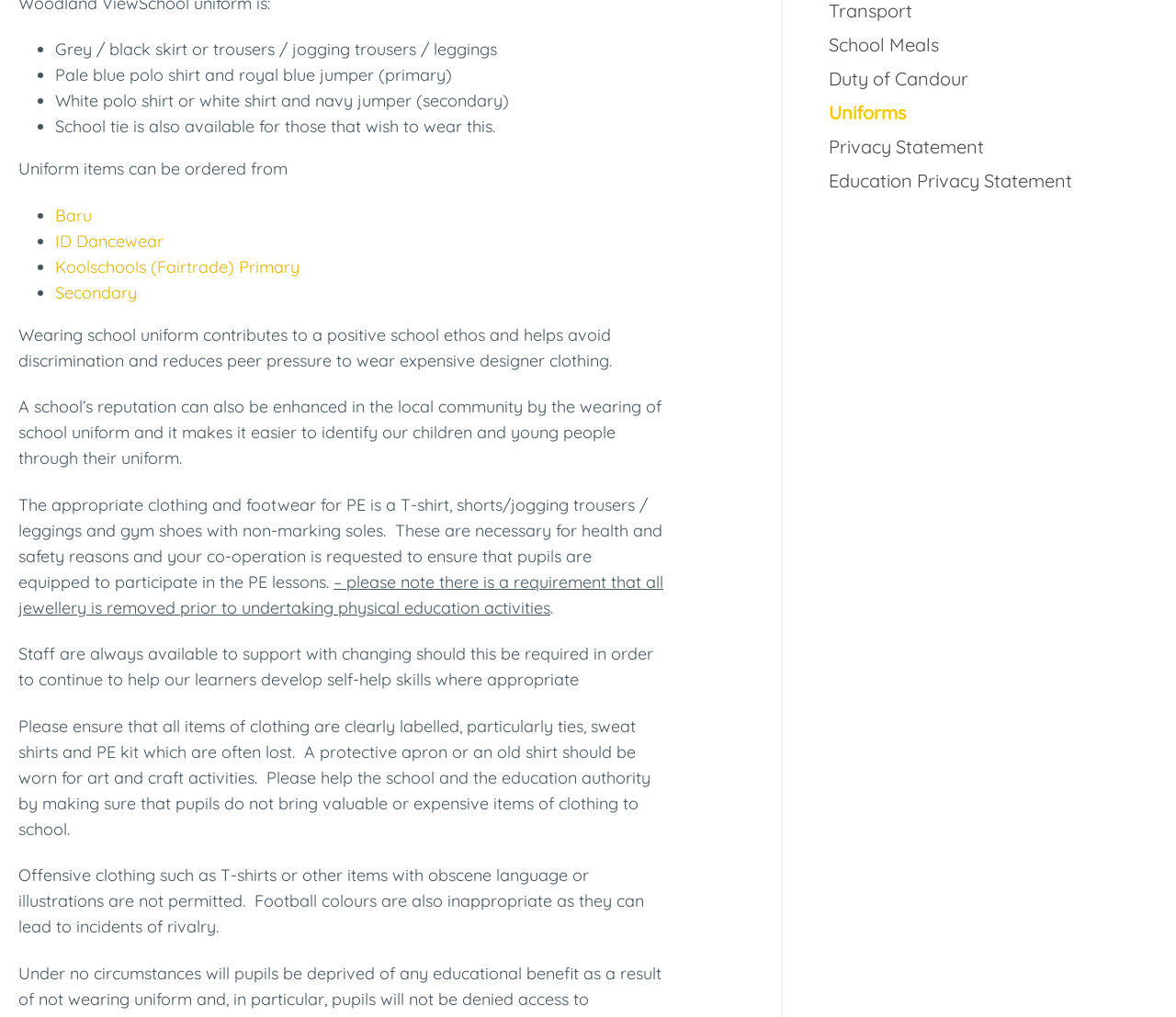Please locate the UI element described by "Education Privacy Statement" and provide its bounding box coordinates.

[0.704, 0.161, 0.977, 0.194]